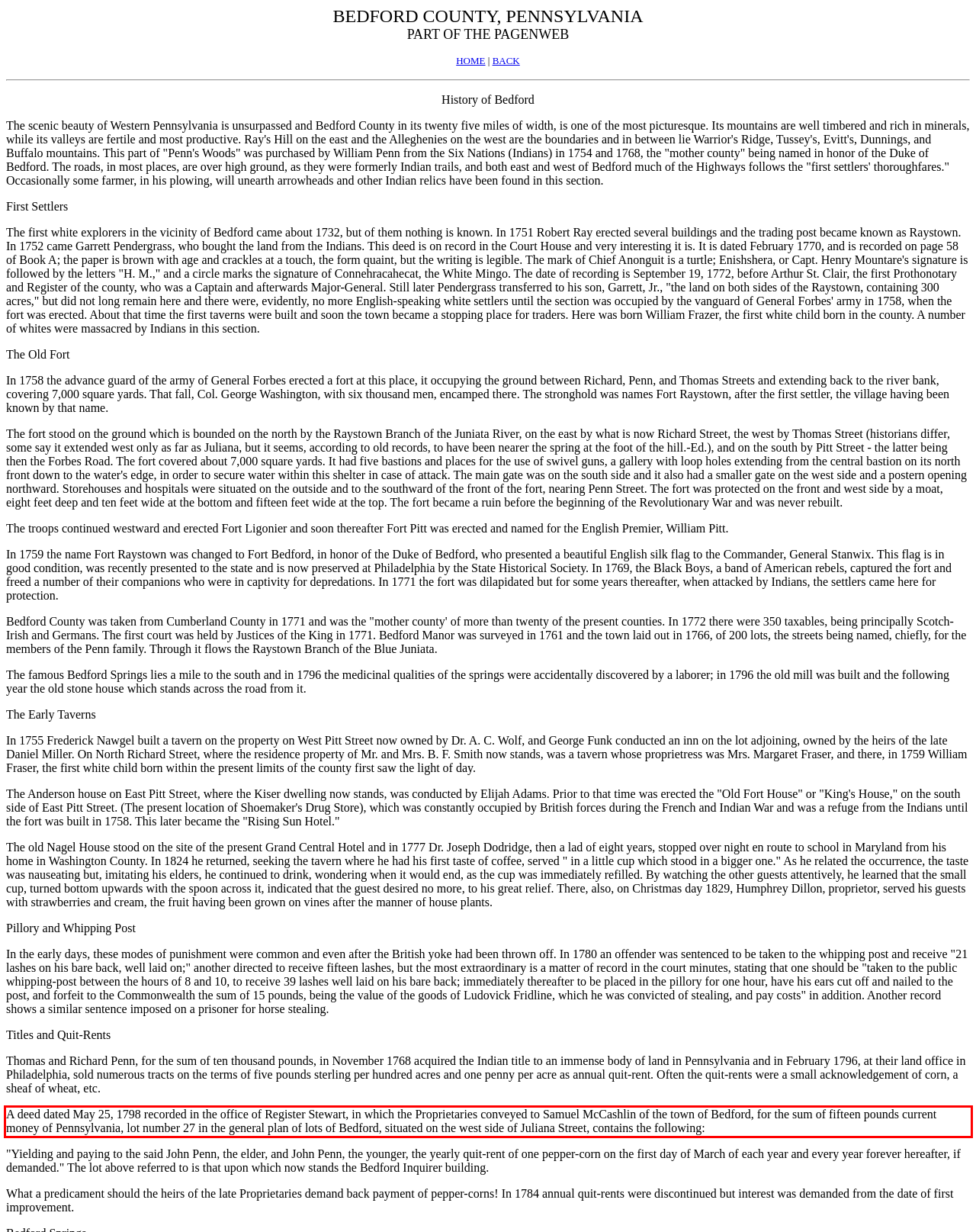You are provided with a webpage screenshot that includes a red rectangle bounding box. Extract the text content from within the bounding box using OCR.

A deed dated May 25, 1798 recorded in the office of Register Stewart, in which the Proprietaries conveyed to Samuel McCashlin of the town of Bedford, for the sum of fifteen pounds current money of Pennsylvania, lot number 27 in the general plan of lots of Bedford, situated on the west side of Juliana Street, contains the following: